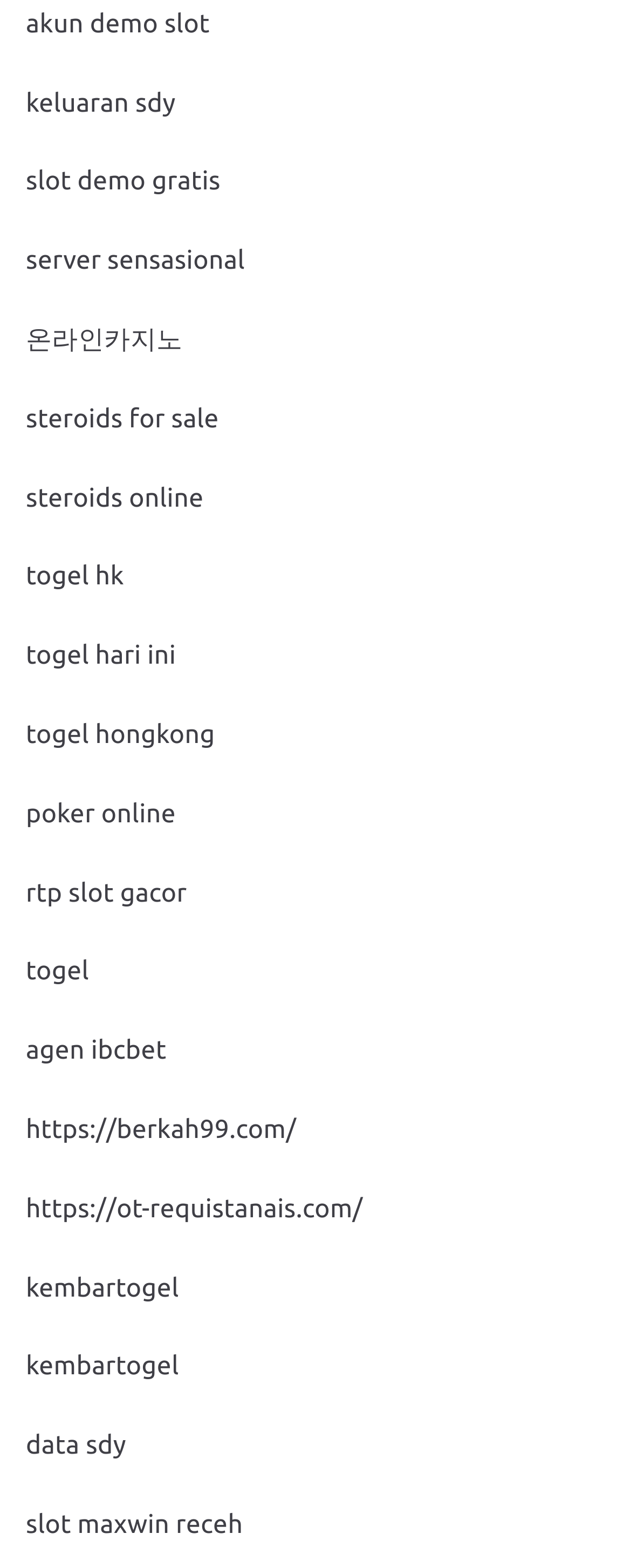Please identify the bounding box coordinates of the clickable area that will allow you to execute the instruction: "visit online casino".

[0.041, 0.207, 0.29, 0.226]